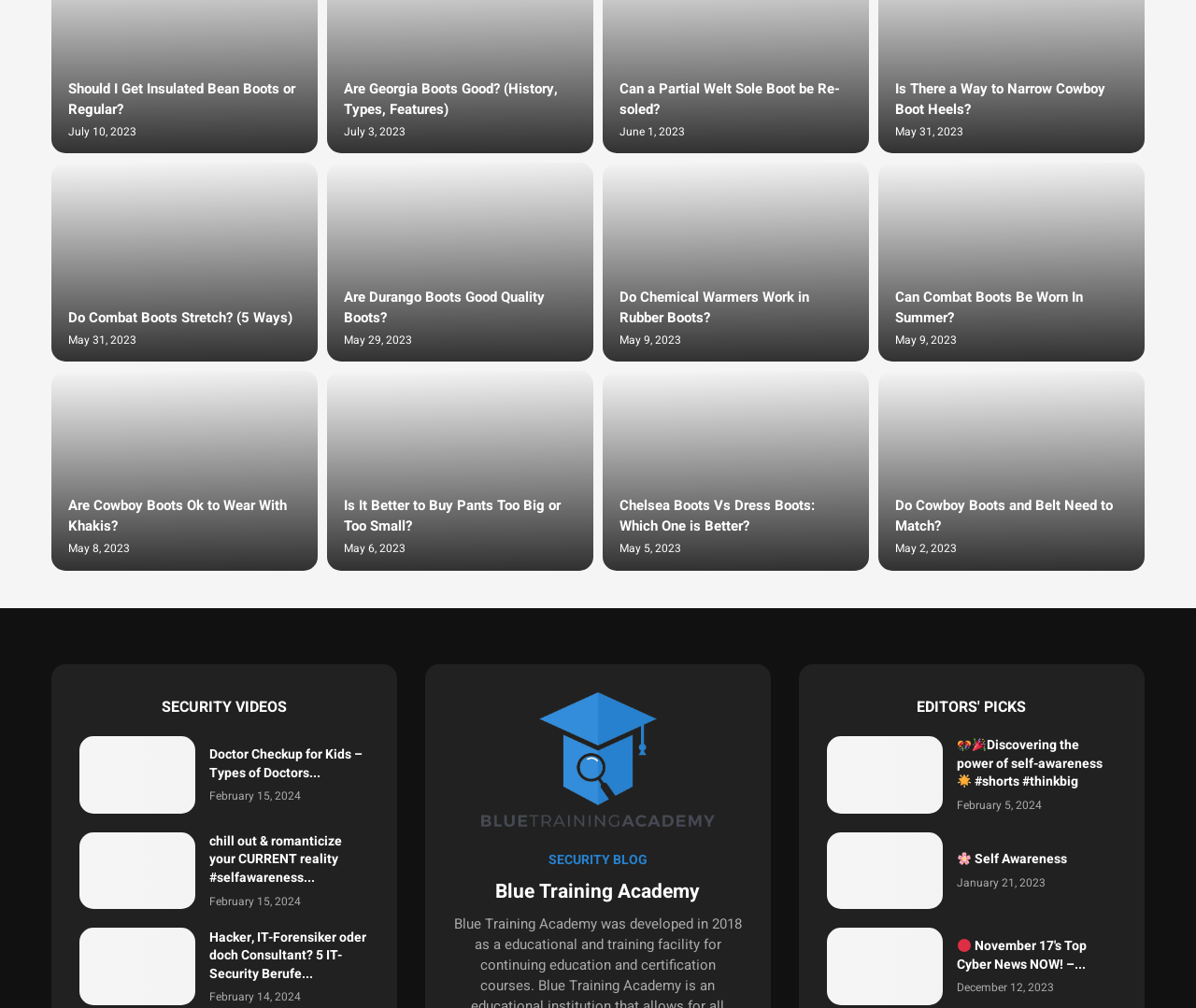Using the elements shown in the image, answer the question comprehensively: What type of boots is discussed in the article 'Are Durango Boots Good Quality Boots?'?

The article 'Are Durango Boots Good Quality Boots?' discusses the quality of Durango Boots, which is a type of boot.